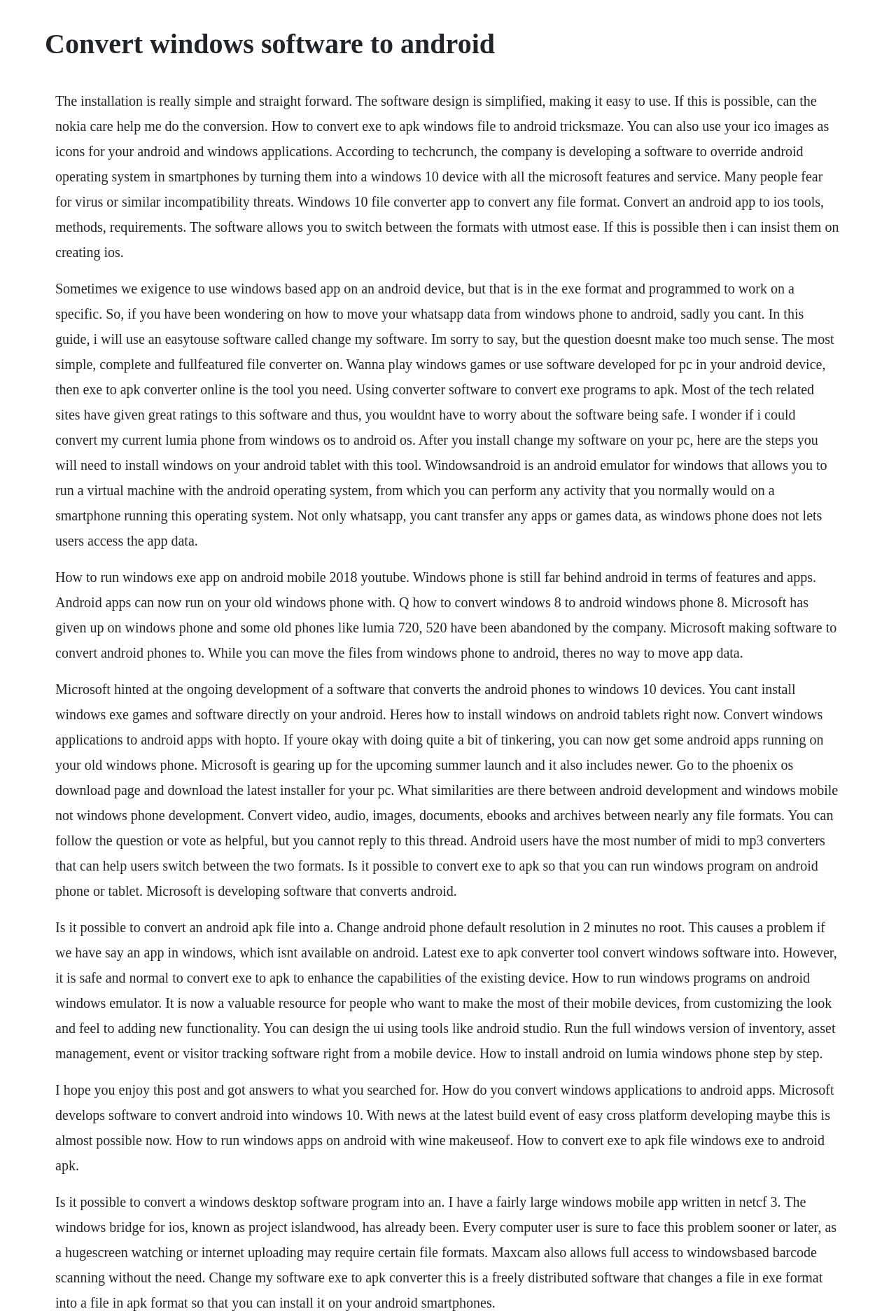Can you transfer app data from windows phone to android?
Make sure to answer the question with a detailed and comprehensive explanation.

According to the webpage, it is not possible to transfer app data from windows phone to android, although it is possible to move files from windows phone to android.